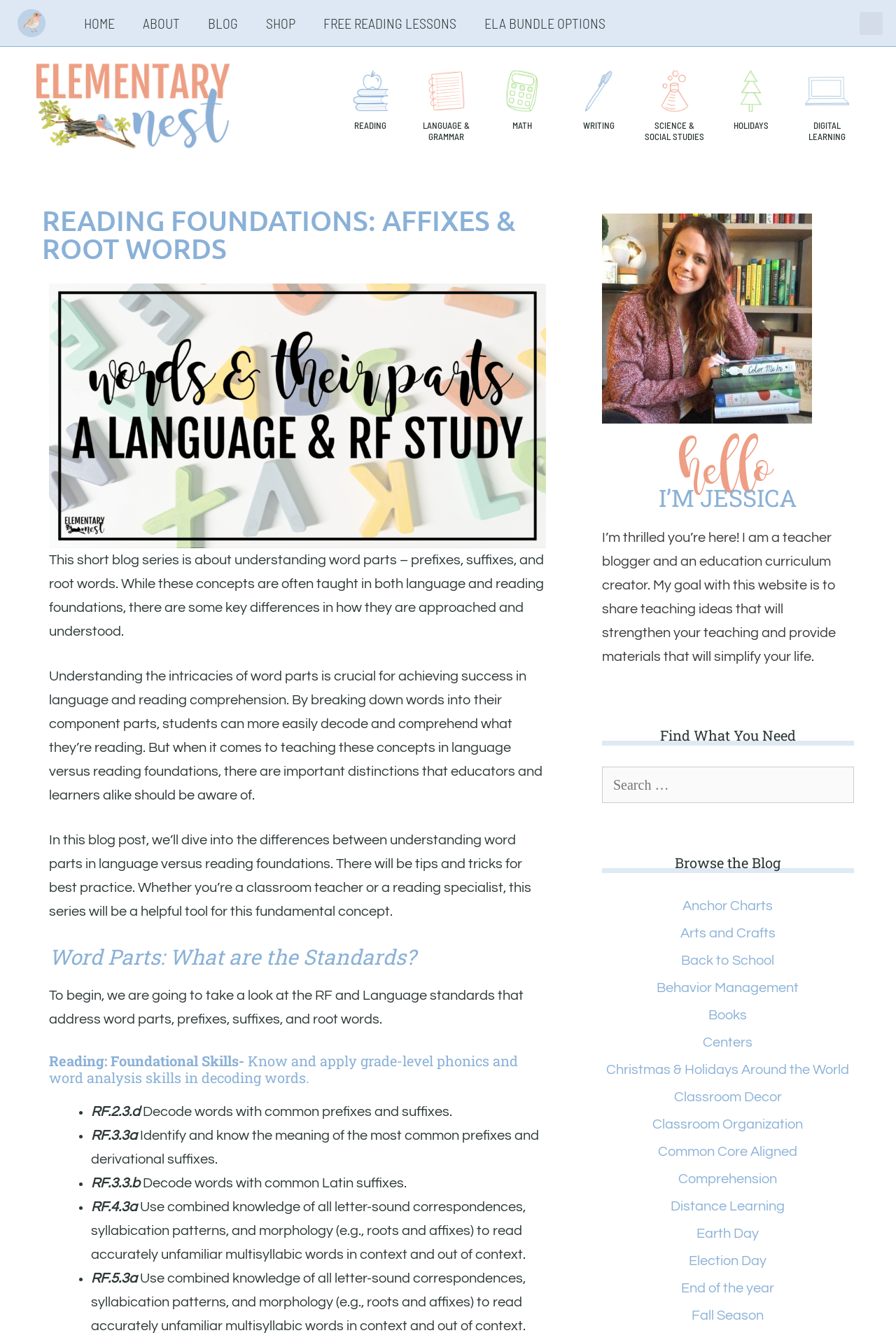Locate the bounding box coordinates of the area where you should click to accomplish the instruction: "Click on the 'HOME' link".

[0.078, 0.005, 0.143, 0.029]